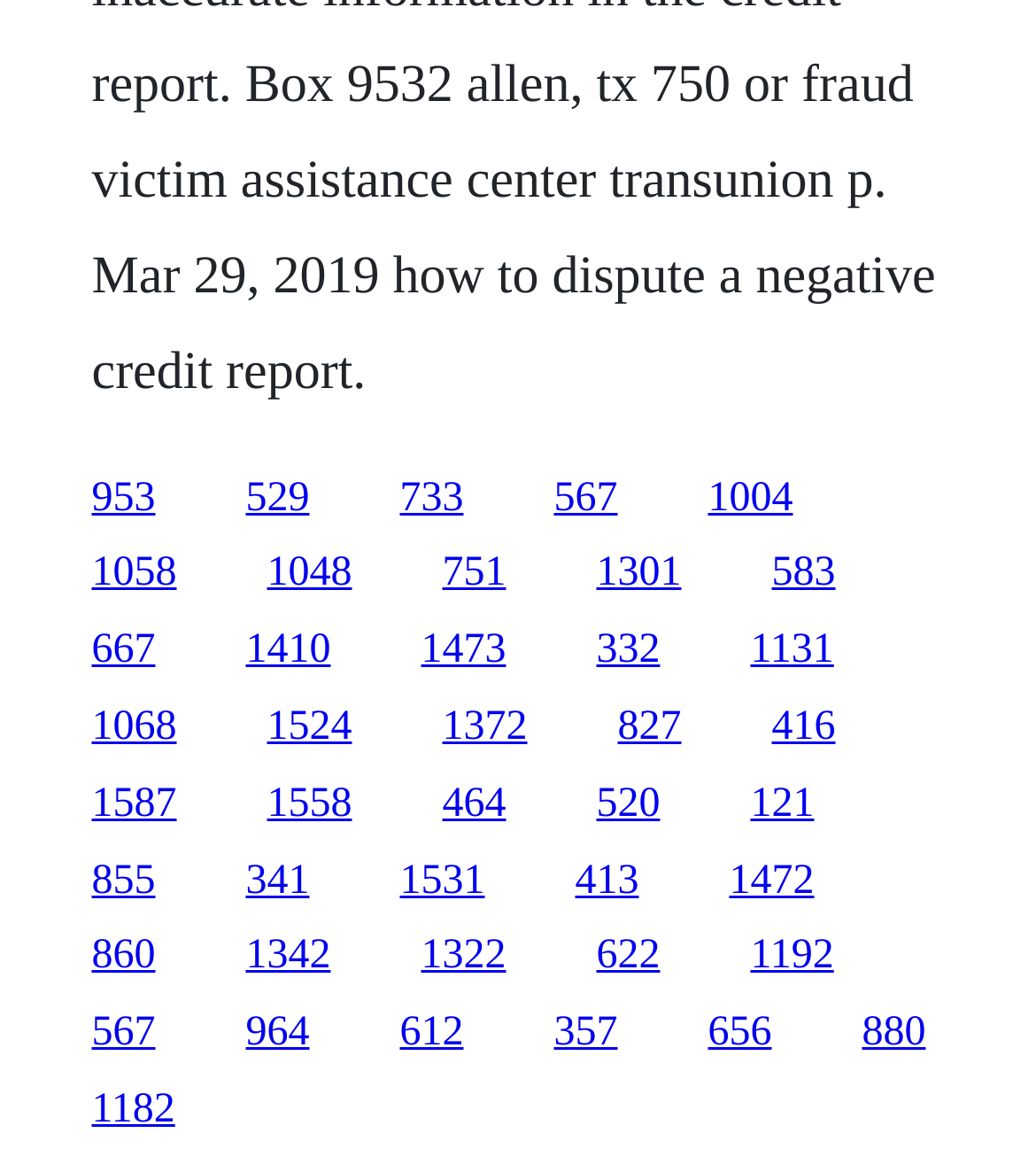Please analyze the image and provide a thorough answer to the question:
How many links are in the top half of the webpage?

I analyzed the y1 and y2 coordinates of all link elements and counted the number of links with y1 and y2 values less than 0.5, which indicates they are in the top half of the webpage. There are 63 links in the top half.